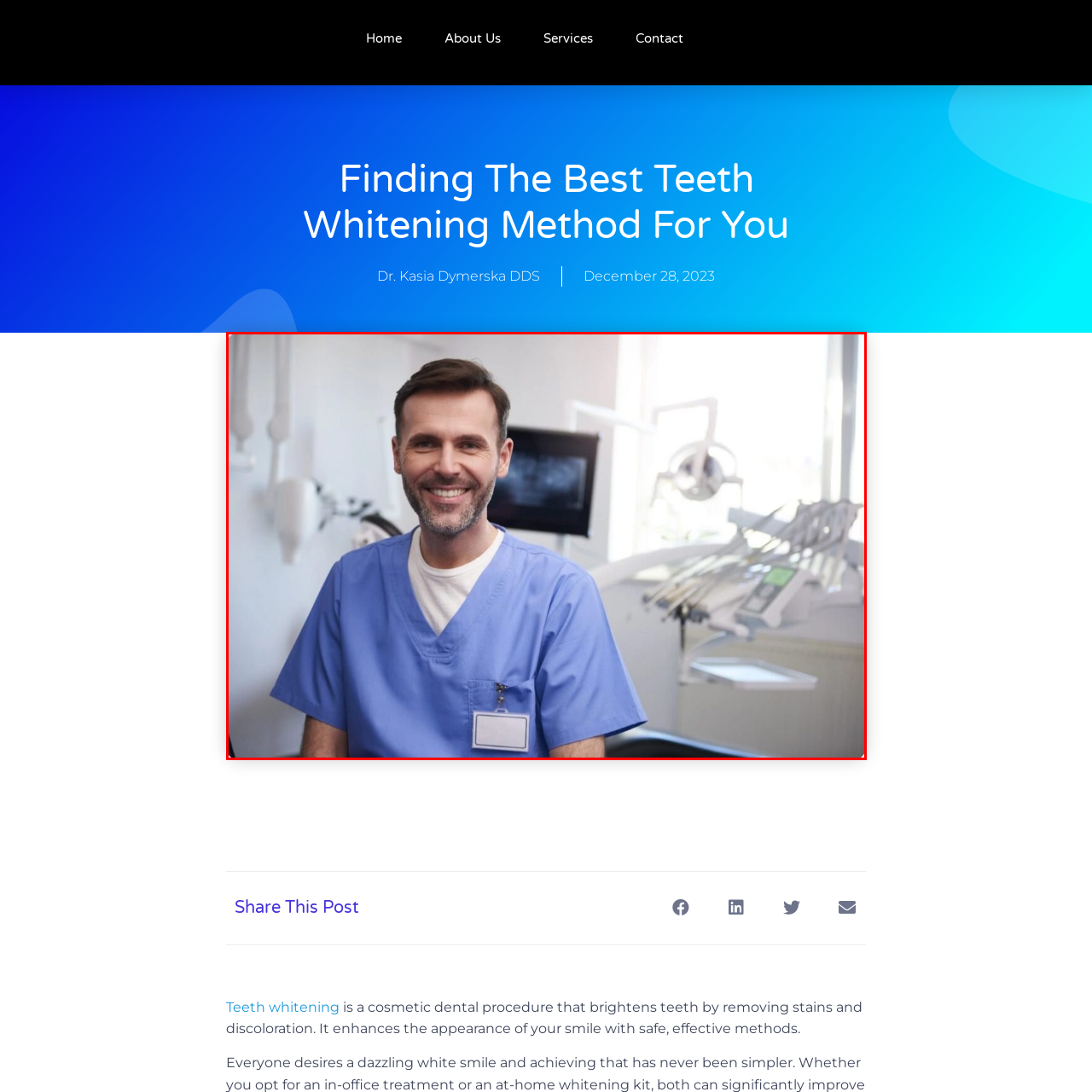Analyze the picture within the red frame, What is visible in the background? 
Provide a one-word or one-phrase response.

Dental equipment